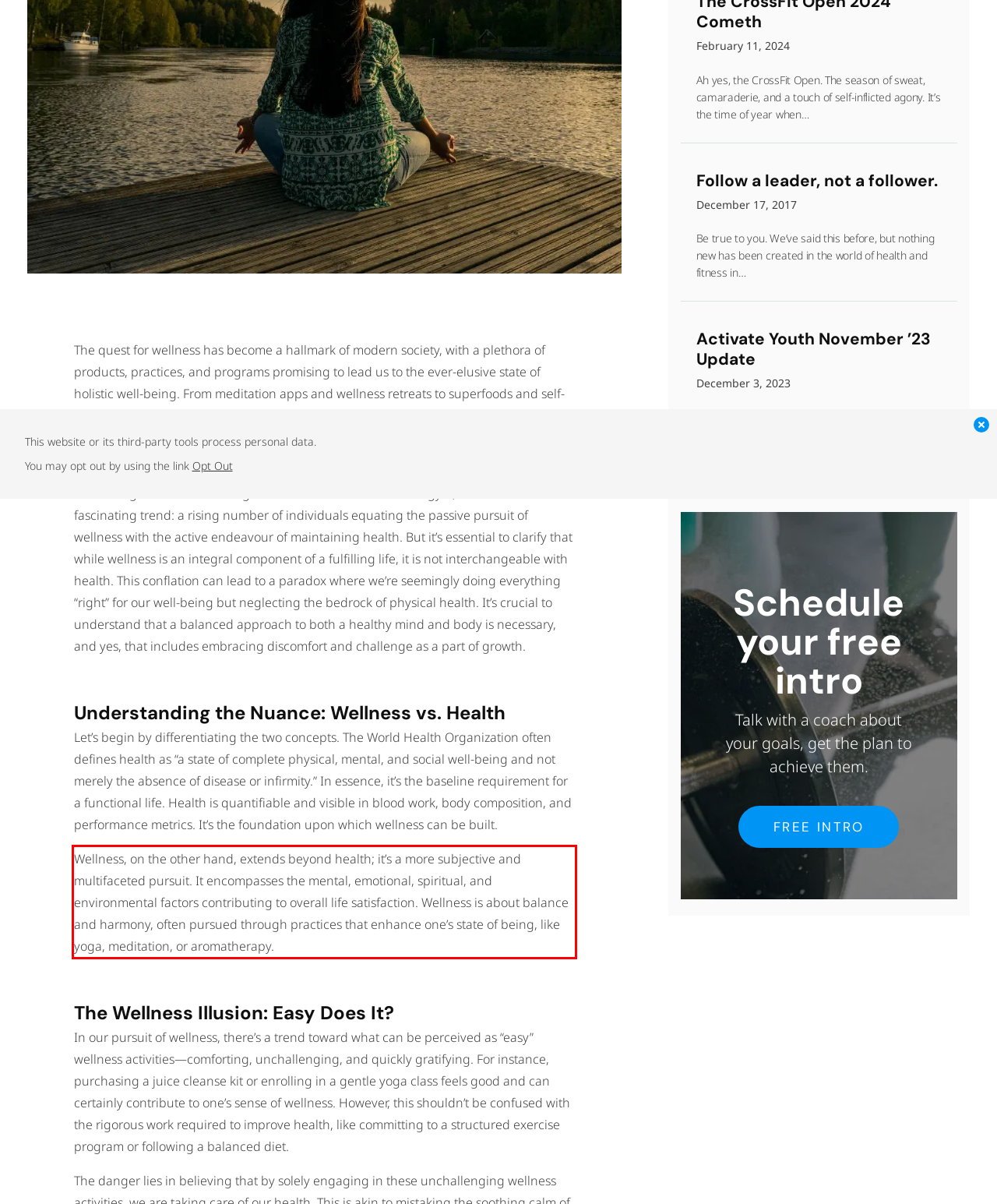Please look at the screenshot provided and find the red bounding box. Extract the text content contained within this bounding box.

Wellness, on the other hand, extends beyond health; it’s a more subjective and multifaceted pursuit. It encompasses the mental, emotional, spiritual, and environmental factors contributing to overall life satisfaction. Wellness is about balance and harmony, often pursued through practices that enhance one’s state of being, like yoga, meditation, or aromatherapy.